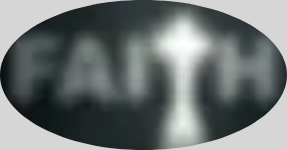What emotion does the image evoke?
Please elaborate on the answer to the question with detailed information.

The overall aesthetic evokes a sense of tranquility and inspiration, aligning with the message that faith is foundational to a meaningful life.